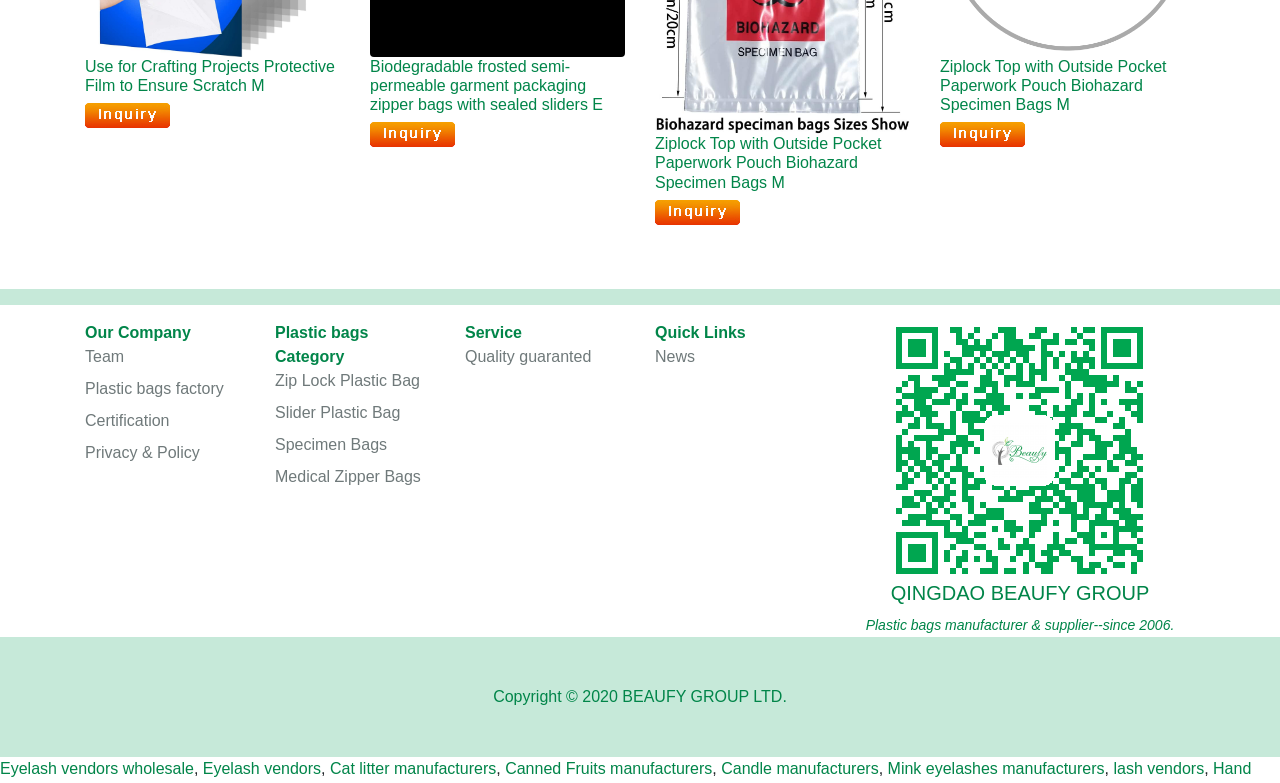Indicate the bounding box coordinates of the element that must be clicked to execute the instruction: "Visit the news page". The coordinates should be given as four float numbers between 0 and 1, i.e., [left, top, right, bottom].

[0.512, 0.445, 0.543, 0.466]